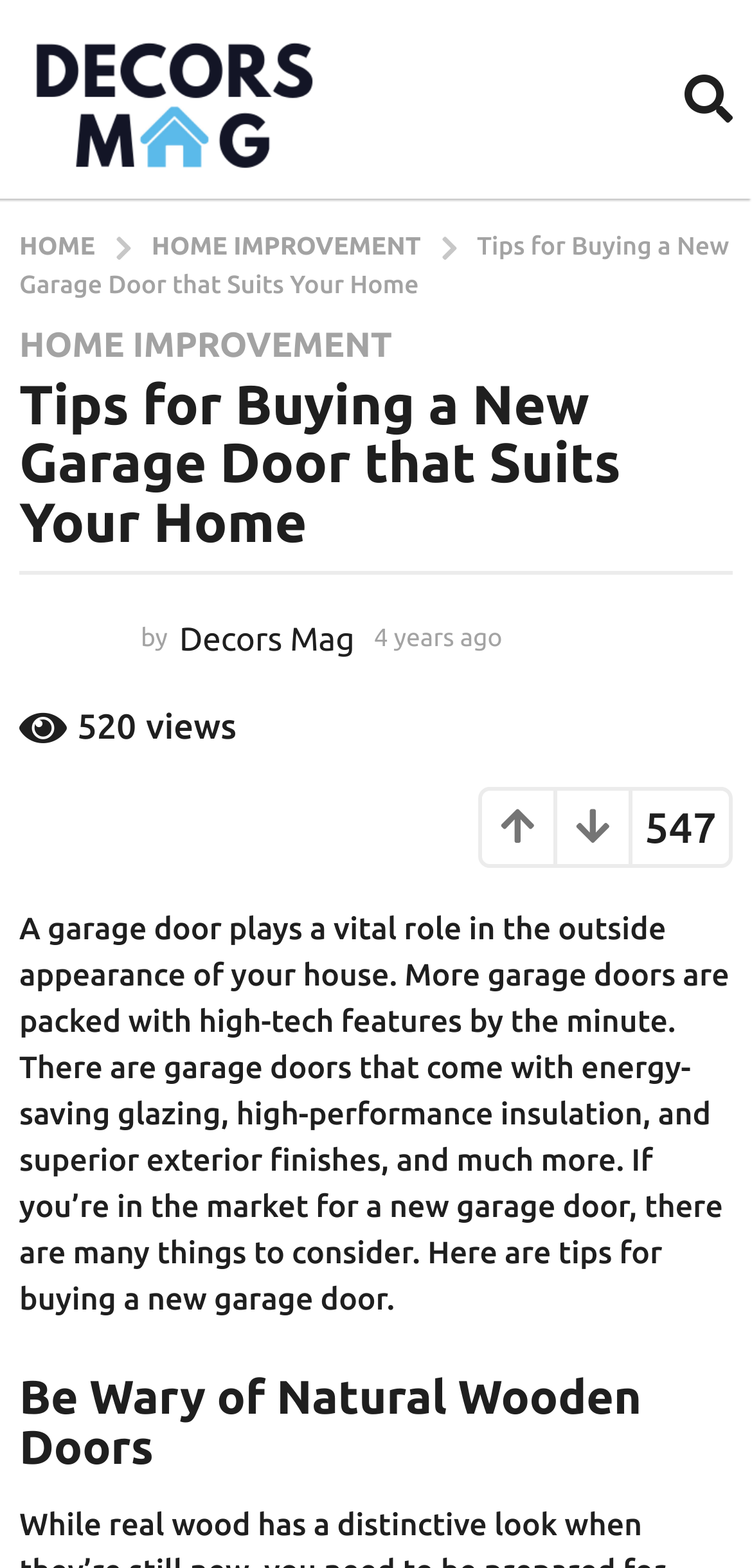Explain the webpage's layout and main content in detail.

This webpage is about tips for buying a new garage door that suits your home. At the top left corner, there is an image with the text "Decors Mag : Best Home Decor Blog of 2024". On the top right corner, there is a button with an icon. Below the image, there is a navigation bar with breadcrumb links, including "HOME", "HOME IMPROVEMENT", and the title of the article "Tips for Buying a New Garage Door that Suits Your Home".

Below the navigation bar, there is a section with two timestamps, "4 years ago" and "3 years ago", and a link to "HOME IMPROVEMENT". The main title of the article "Tips for Buying a New Garage Door that Suits Your Home" is displayed prominently, followed by a horizontal separator.

The main content of the article is divided into sections. The first section has a table with a link to "Decors Mag" and an image, followed by the text "by" and another link to "Decors Mag". There are also two timestamps, "4 years ago" and "3 years ago", and a view count of "520 views".

The main article text starts below, discussing the importance of garage doors and the various features to consider when buying a new one. The text is divided into sections, with headings such as "Be Wary of Natural Wooden Doors". There are also social media buttons and a comment count of "547" at the bottom of the page.